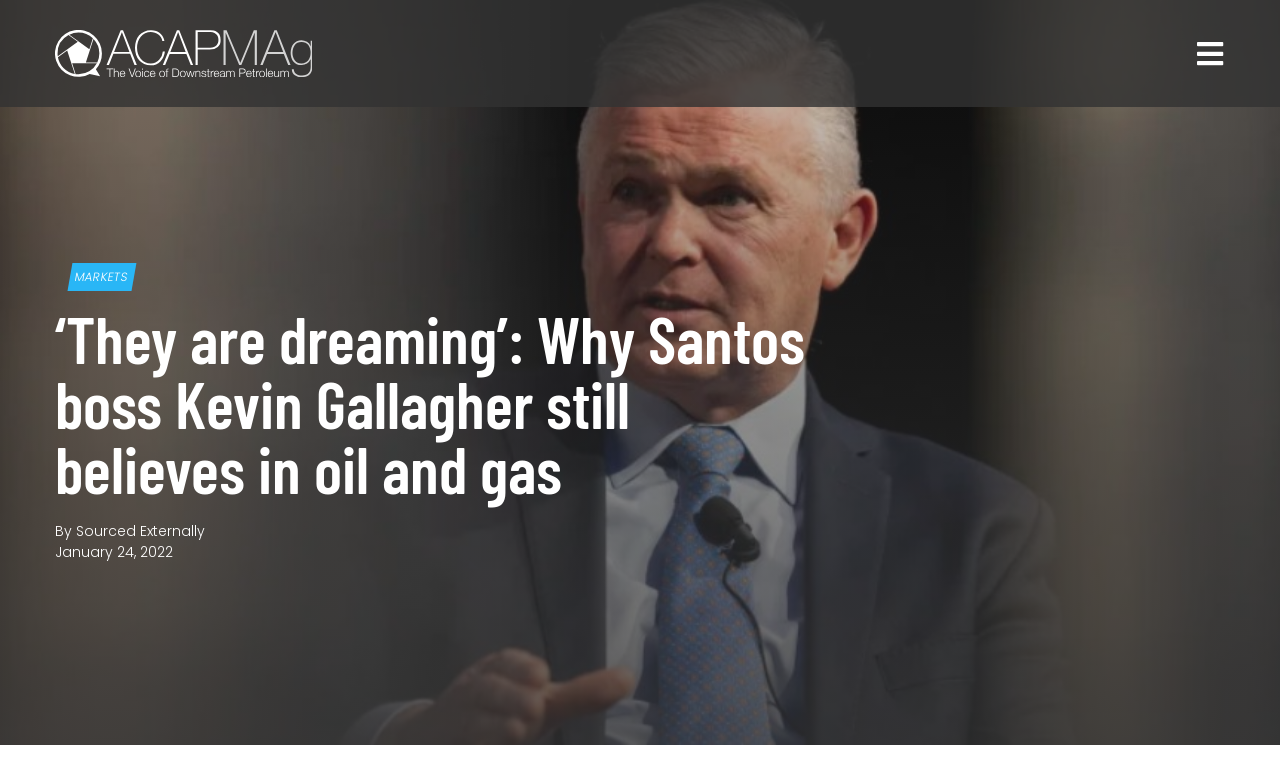What is the source of the article?
Based on the image, answer the question in a detailed manner.

The source of the article is Sourced Externally, as indicated by the heading 'By Sourced Externally'.